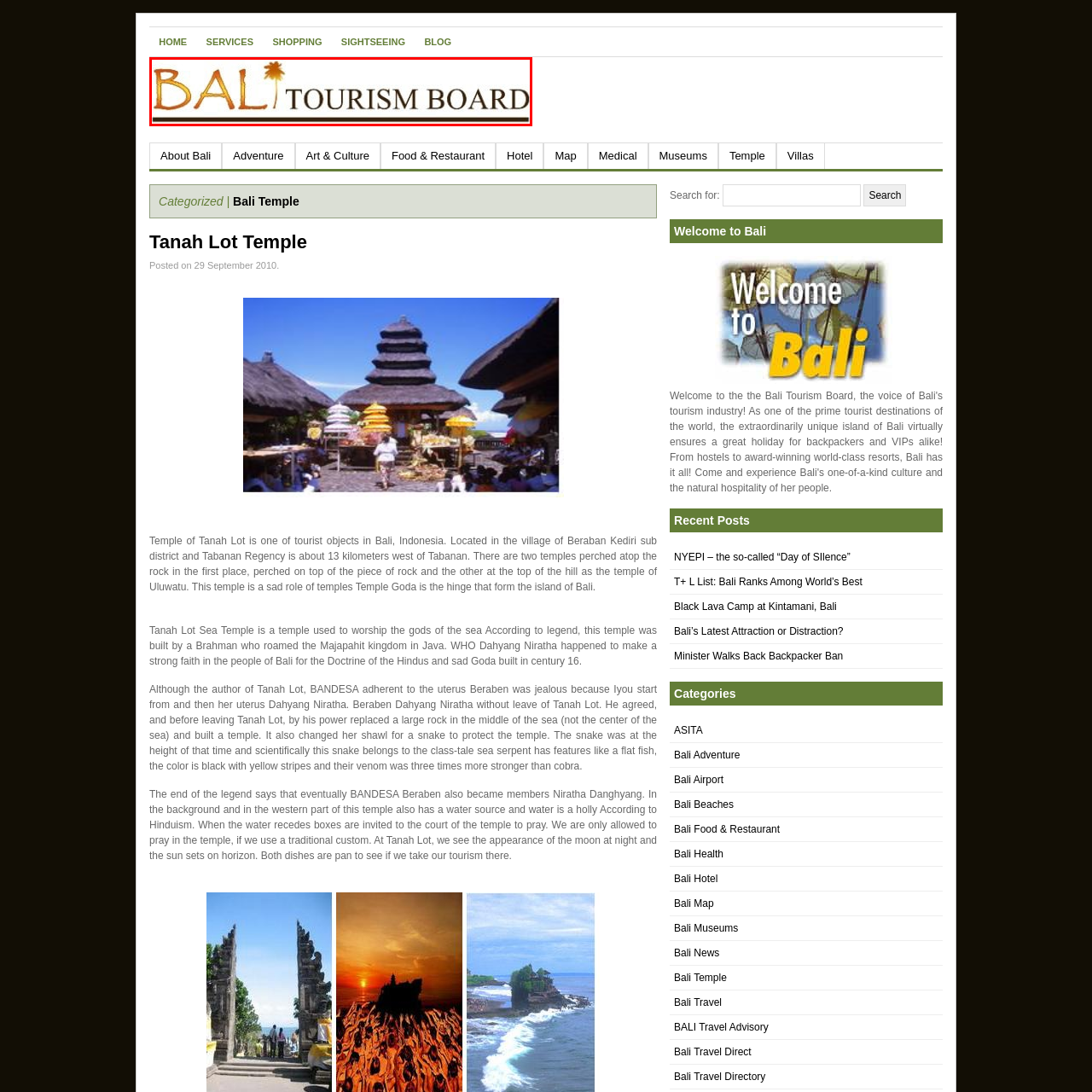Describe extensively the image that is contained within the red box.

The image features the logo of the Bali Tourism Board, which promotes tourism in Bali, Indonesia. The design prominently displays the word "BALI" in a vibrant orange font, accompanied by a stylized palm tree, evoking the tropical essence of the island. Below it, the words "TOURISM BOARD" are presented in a more subdued brown color, emphasizing the organization’s official role in supporting and showcasing Bali's rich cultural heritage and stunning landscapes. This logo serves as a welcoming visual for travelers seeking information and resources about visiting Bali.